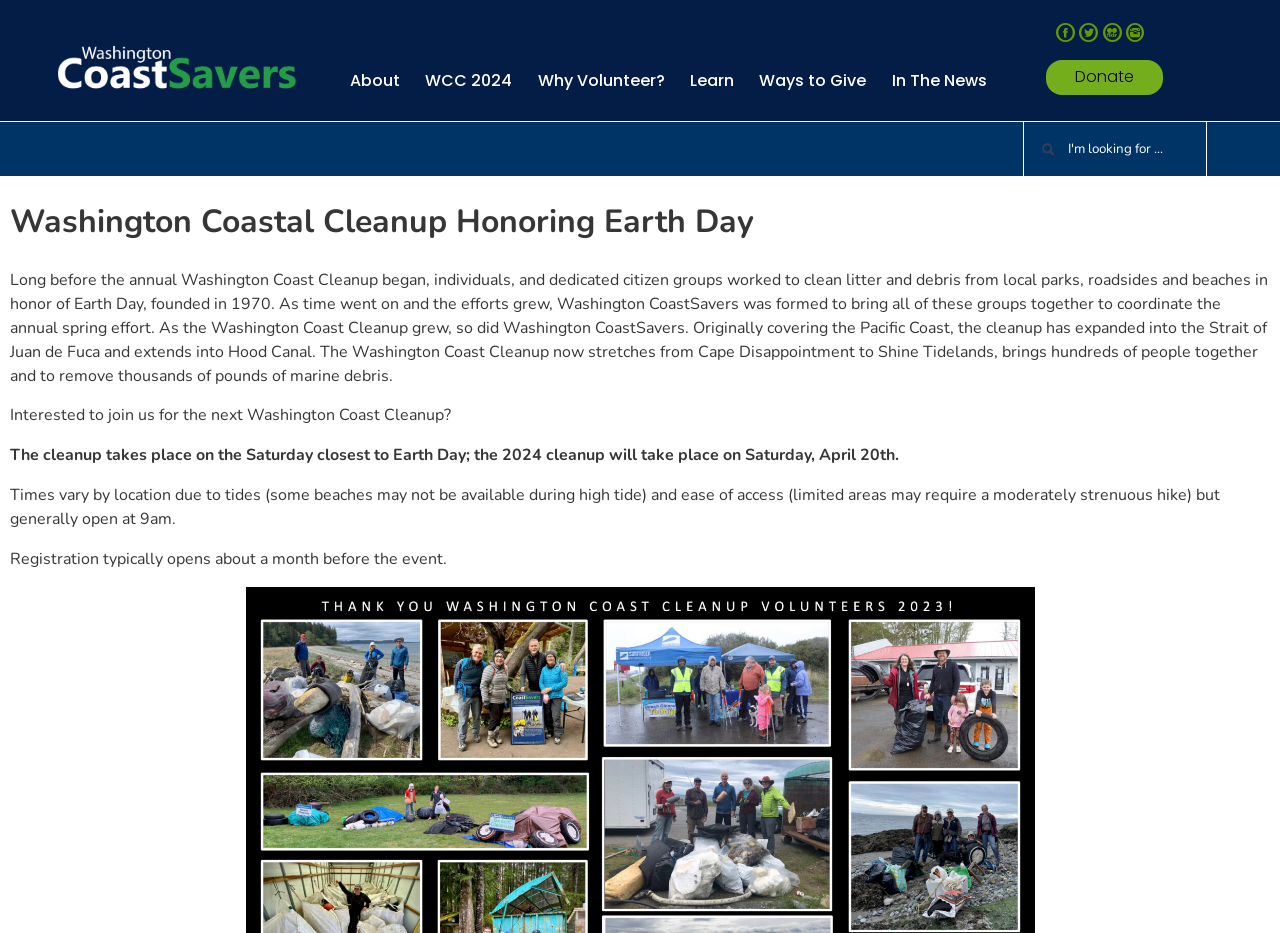Explain the contents of the webpage comprehensively.

The webpage is about Washington CoastSavers, an alliance dedicated to keeping the state's beaches clean of marine debris. At the top left corner, there is a logo link. Below the logo, there is a navigation menu with links to "About", "WCC 2024", "Why Volunteer?", "Learn", "Ways to Give", and "In The News", arranged horizontally from left to right.

On the top right corner, there are social media links, including "F", "T", "J", and "I", followed by a "Donate" link. Below these links, there is a search box with a placeholder text "I'm looking for...".

The main content of the webpage is a section about the Washington Coastal Cleanup, which honors Earth Day. The section starts with a heading "Washington Coastal Cleanup Honoring Earth Day". Below the heading, there is a paragraph of text describing the history of the cleanup effort, which has grown from local parks and roadsides to the Pacific Coast, Strait of Juan de Fuca, and Hood Canal.

Following the paragraph, there are several sections of text that provide more information about the cleanup event. The first section asks if the reader is interested in joining the next cleanup, and the second section provides the date and time of the event, which takes place on the Saturday closest to Earth Day. The third section explains that the event times vary by location due to tides and access, but generally start at 9am. The final section mentions that registration typically opens about a month before the event.